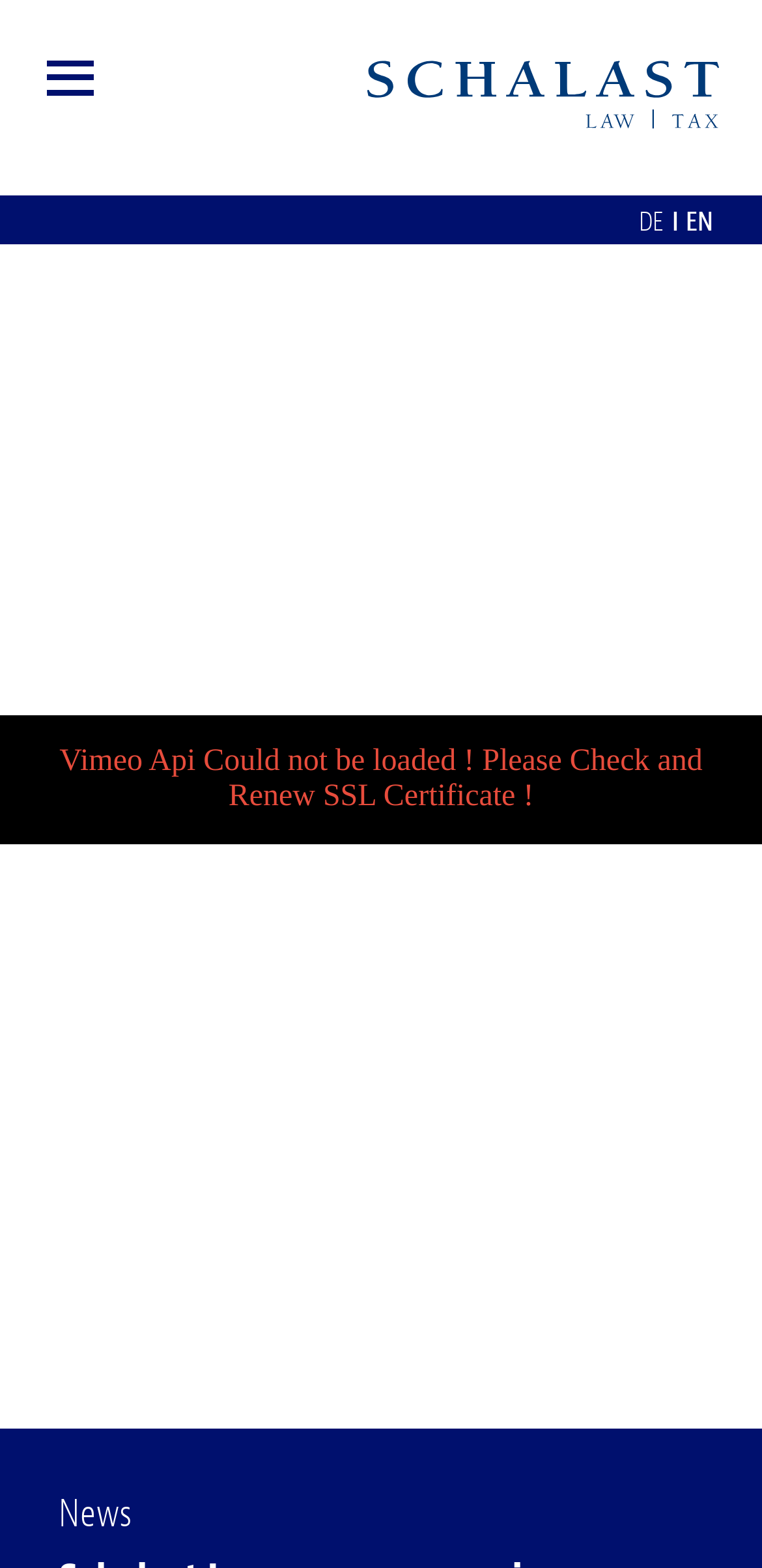Identify the headline of the webpage and generate its text content.

SCHALAST | WE.DO.LAW.